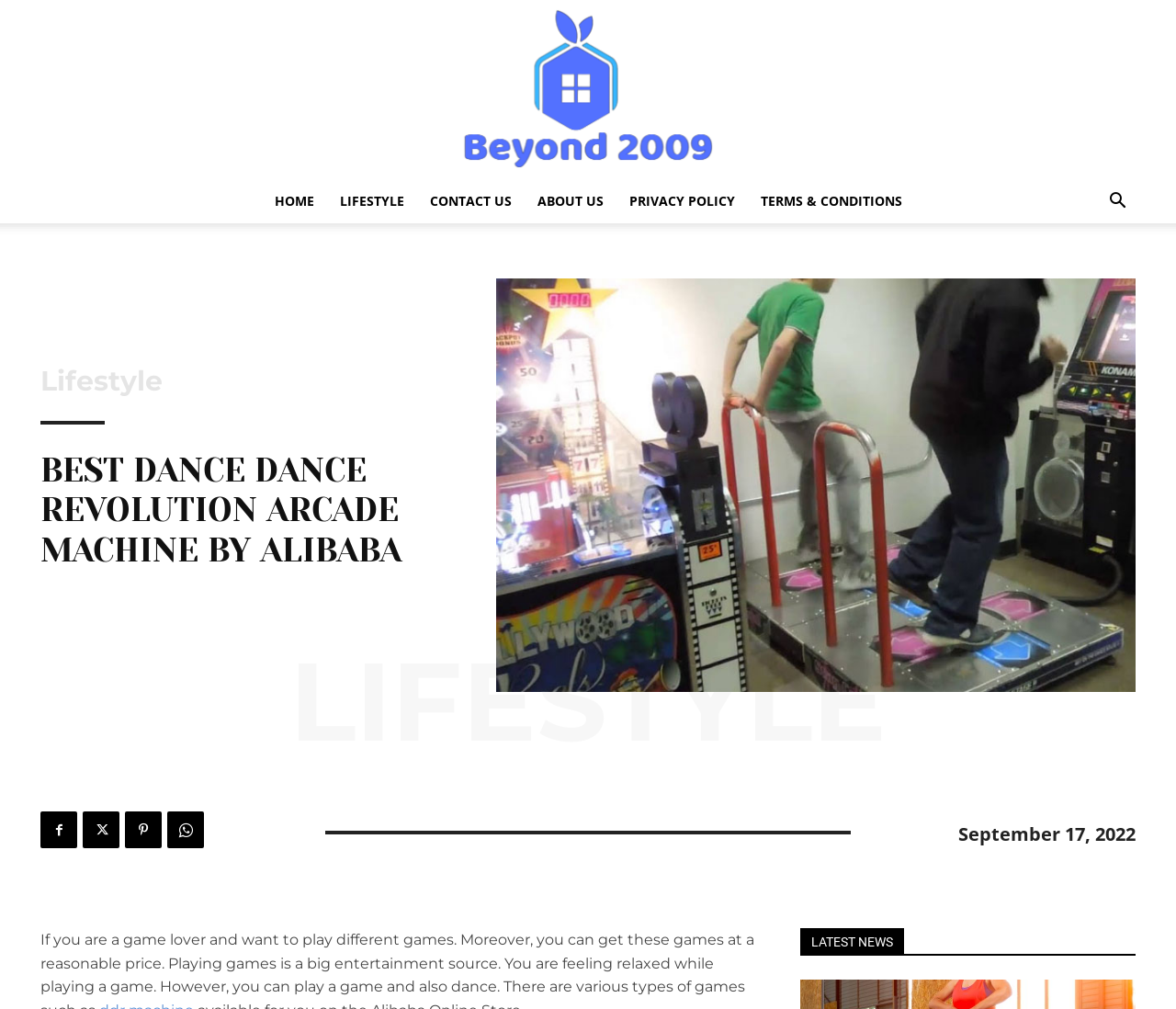Determine the main headline from the webpage and extract its text.

BEST DANCE DANCE REVOLUTION ARCADE MACHINE BY ALIBABA